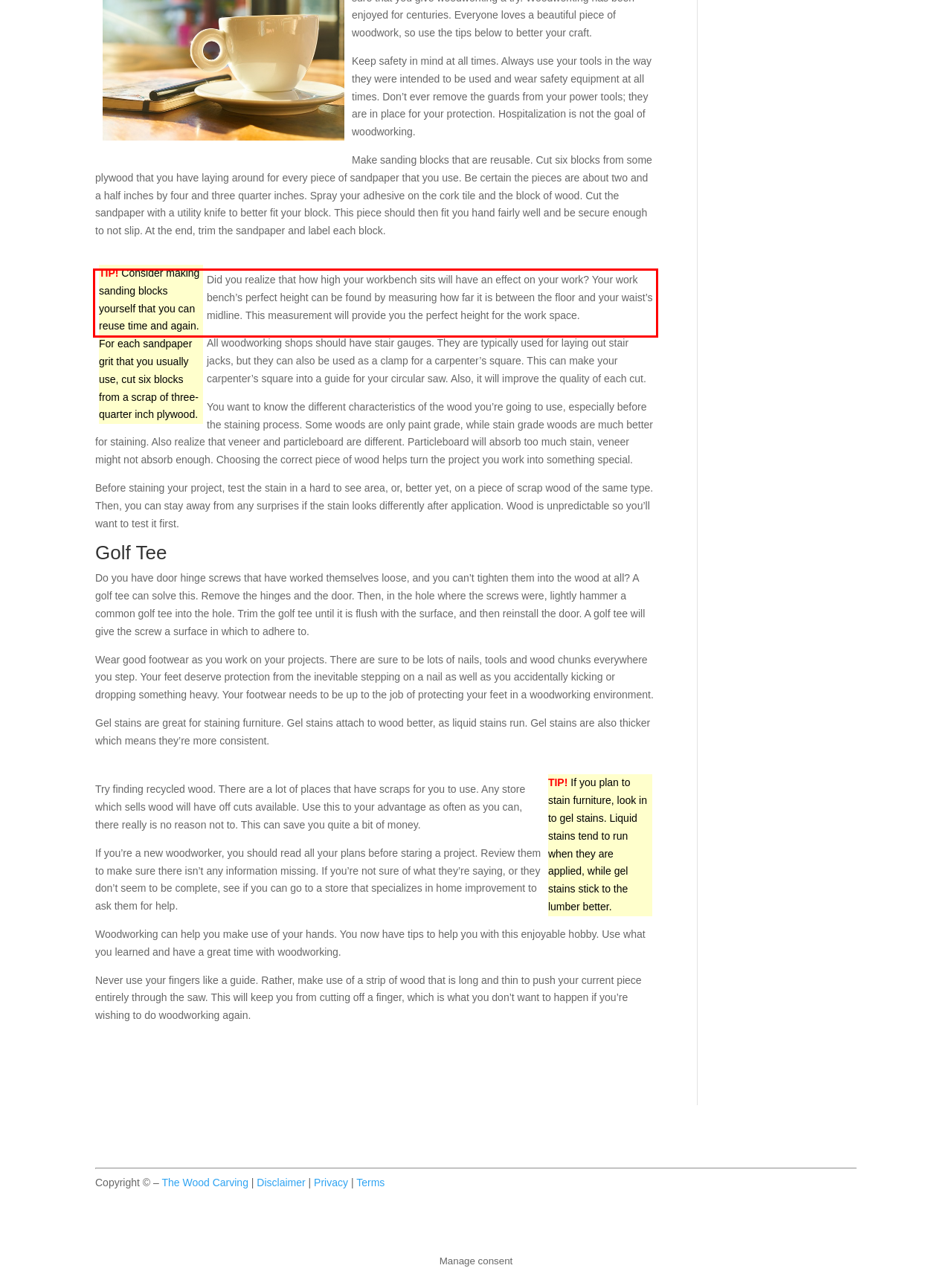You have a screenshot of a webpage with a red bounding box. Identify and extract the text content located inside the red bounding box.

Did you realize that how high your workbench sits will have an effect on your work? Your work bench’s perfect height can be found by measuring how far it is between the floor and your waist’s midline. This measurement will provide you the perfect height for the work space.